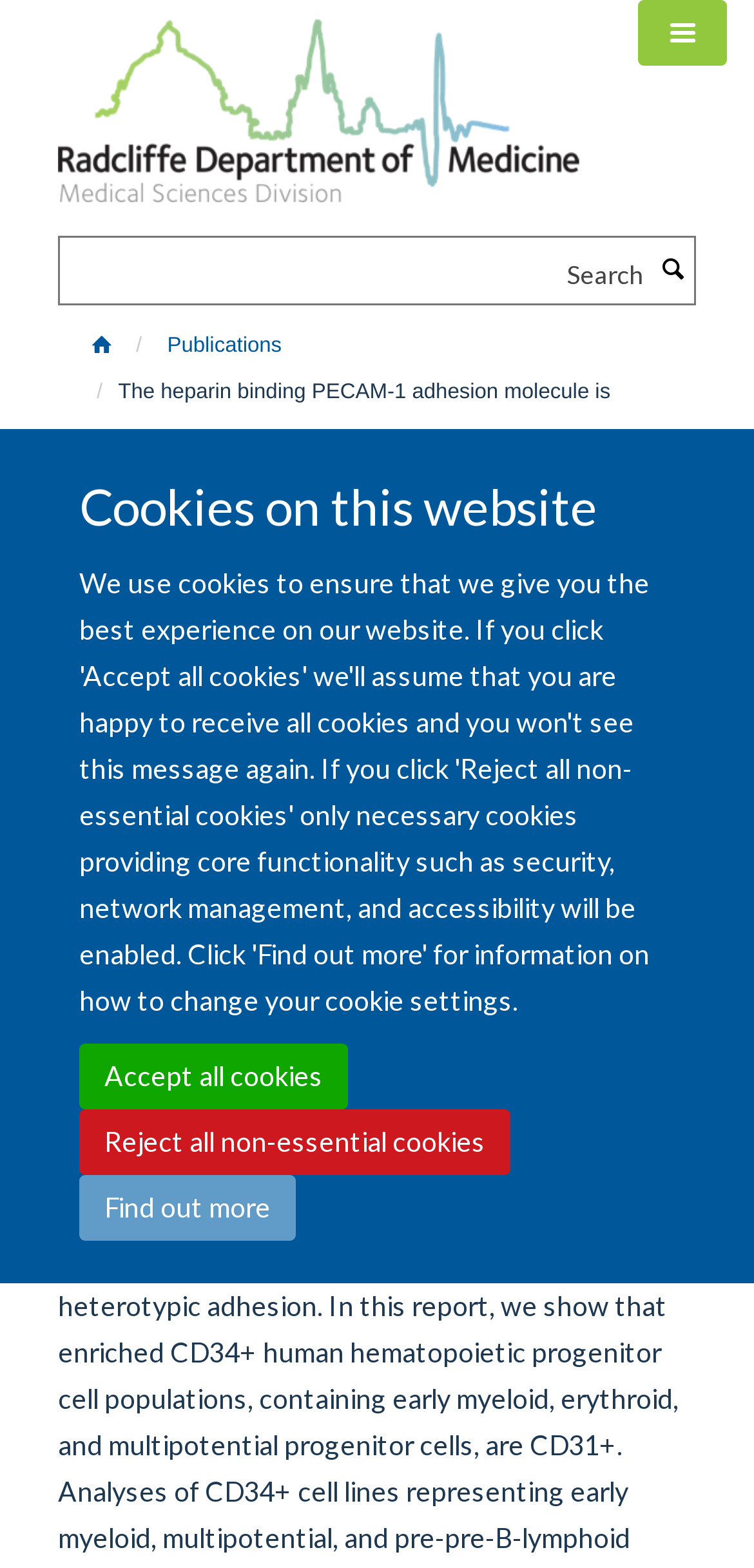From the webpage screenshot, predict the bounding box of the UI element that matches this description: "Find out more".

[0.105, 0.749, 0.392, 0.791]